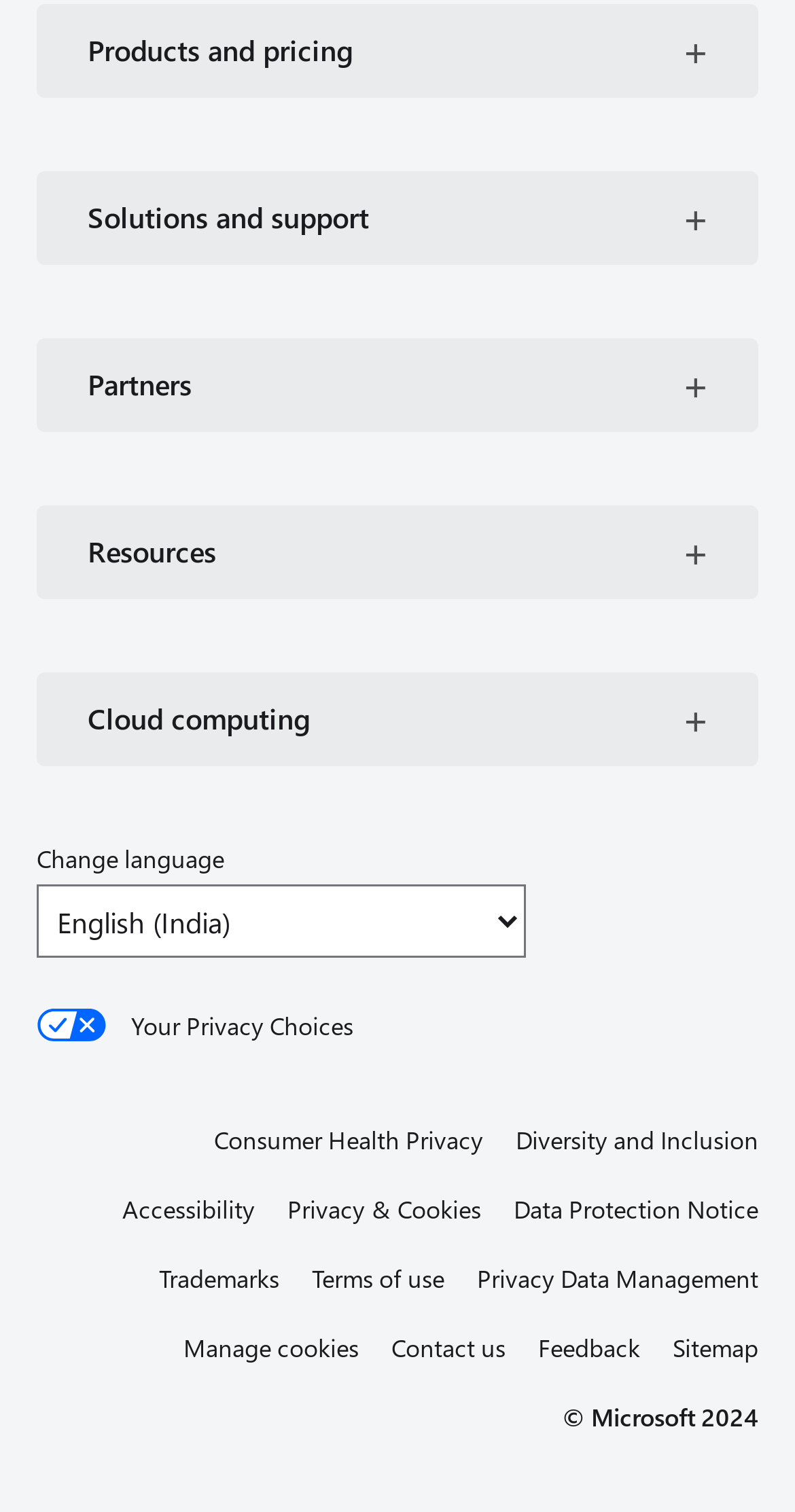Determine the bounding box coordinates of the clickable region to execute the instruction: "View California Consumer Privacy Act (CCPA) Opt-Out". The coordinates should be four float numbers between 0 and 1, denoted as [left, top, right, bottom].

[0.046, 0.666, 0.954, 0.69]